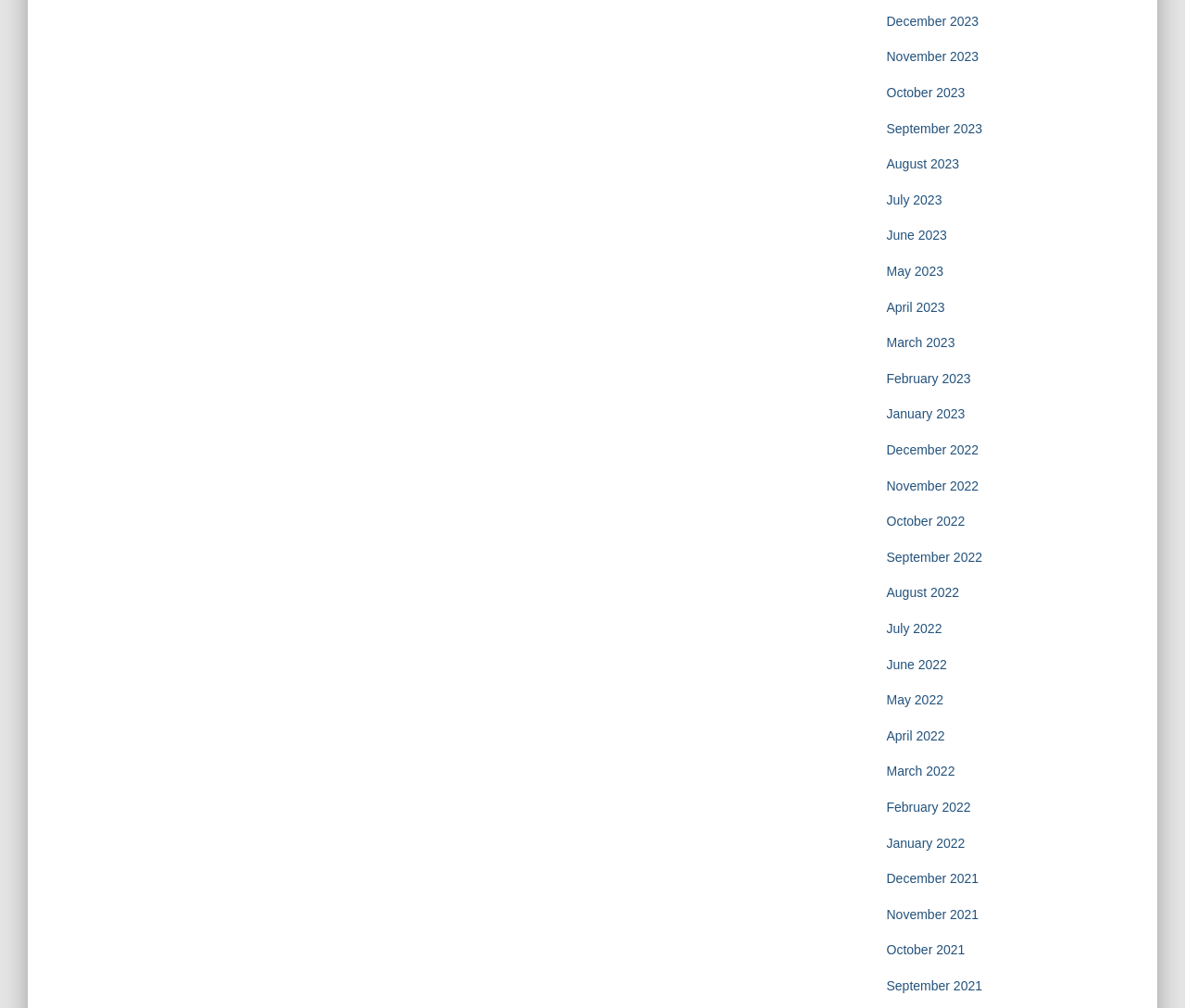Identify the bounding box coordinates for the region to click in order to carry out this instruction: "View September 2021". Provide the coordinates using four float numbers between 0 and 1, formatted as [left, top, right, bottom].

[0.748, 0.971, 0.829, 0.985]